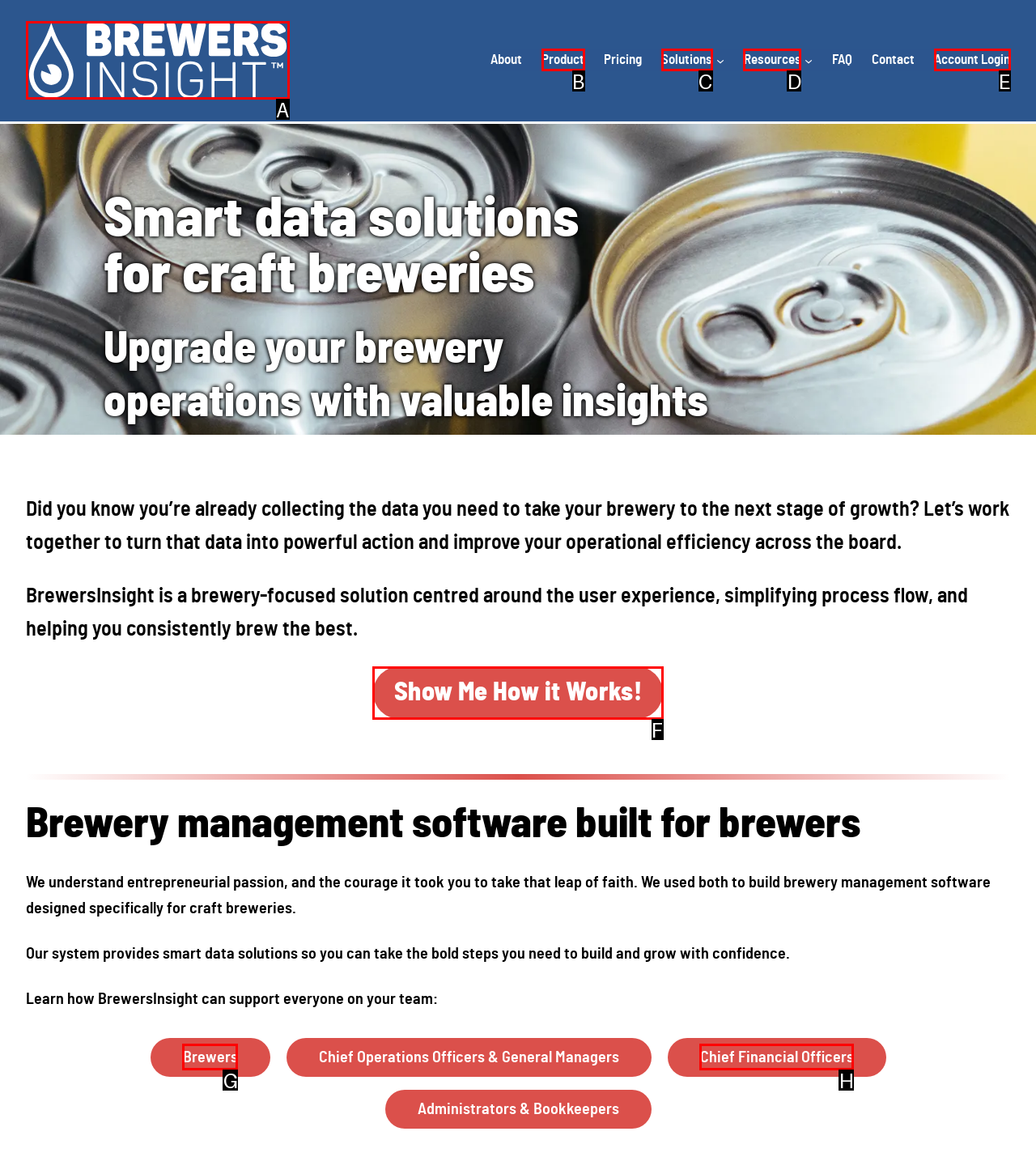Determine which UI element you should click to perform the task: Show me how it works
Provide the letter of the correct option from the given choices directly.

F